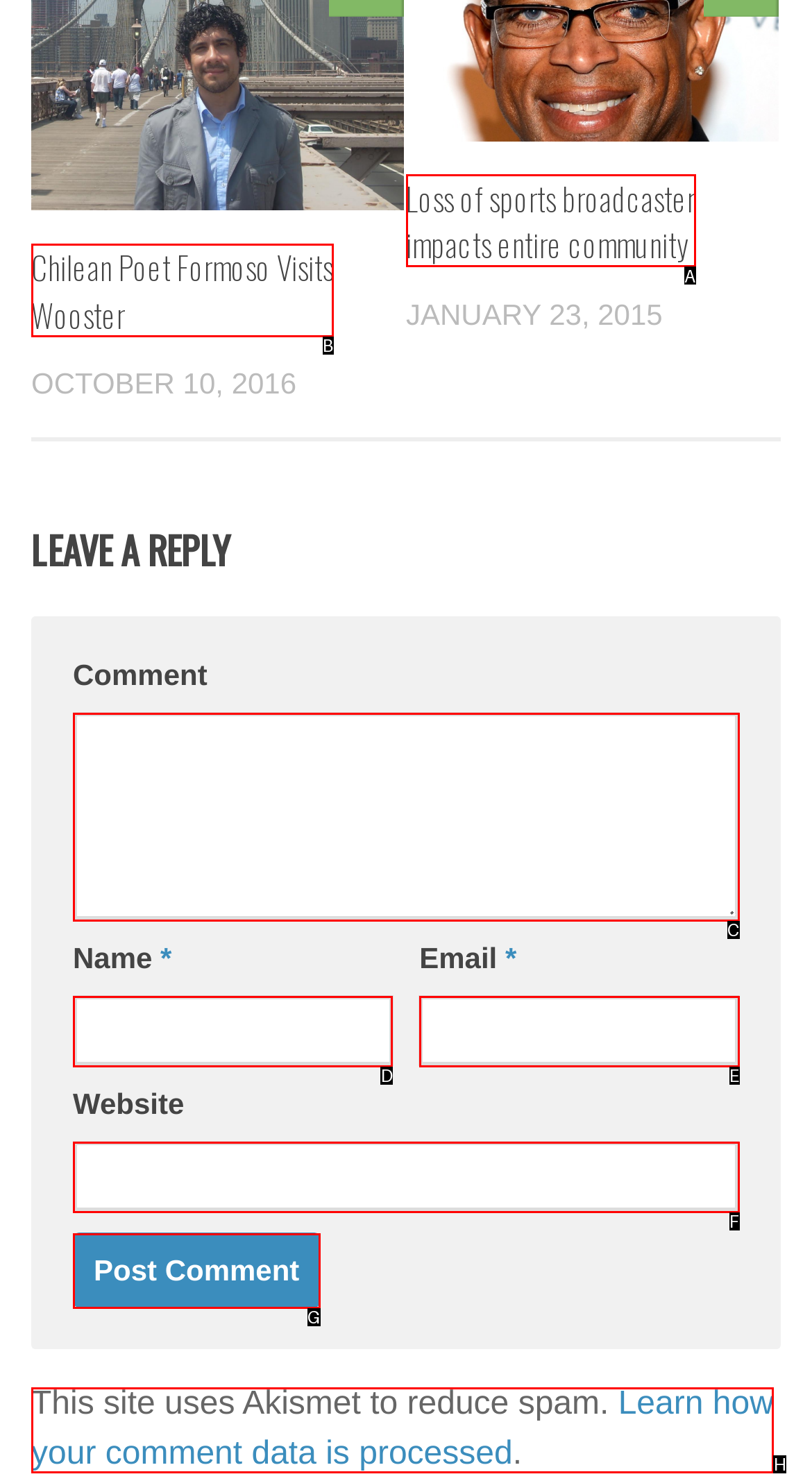Match the HTML element to the description: name="submit" value="Post Comment". Respond with the letter of the correct option directly.

G